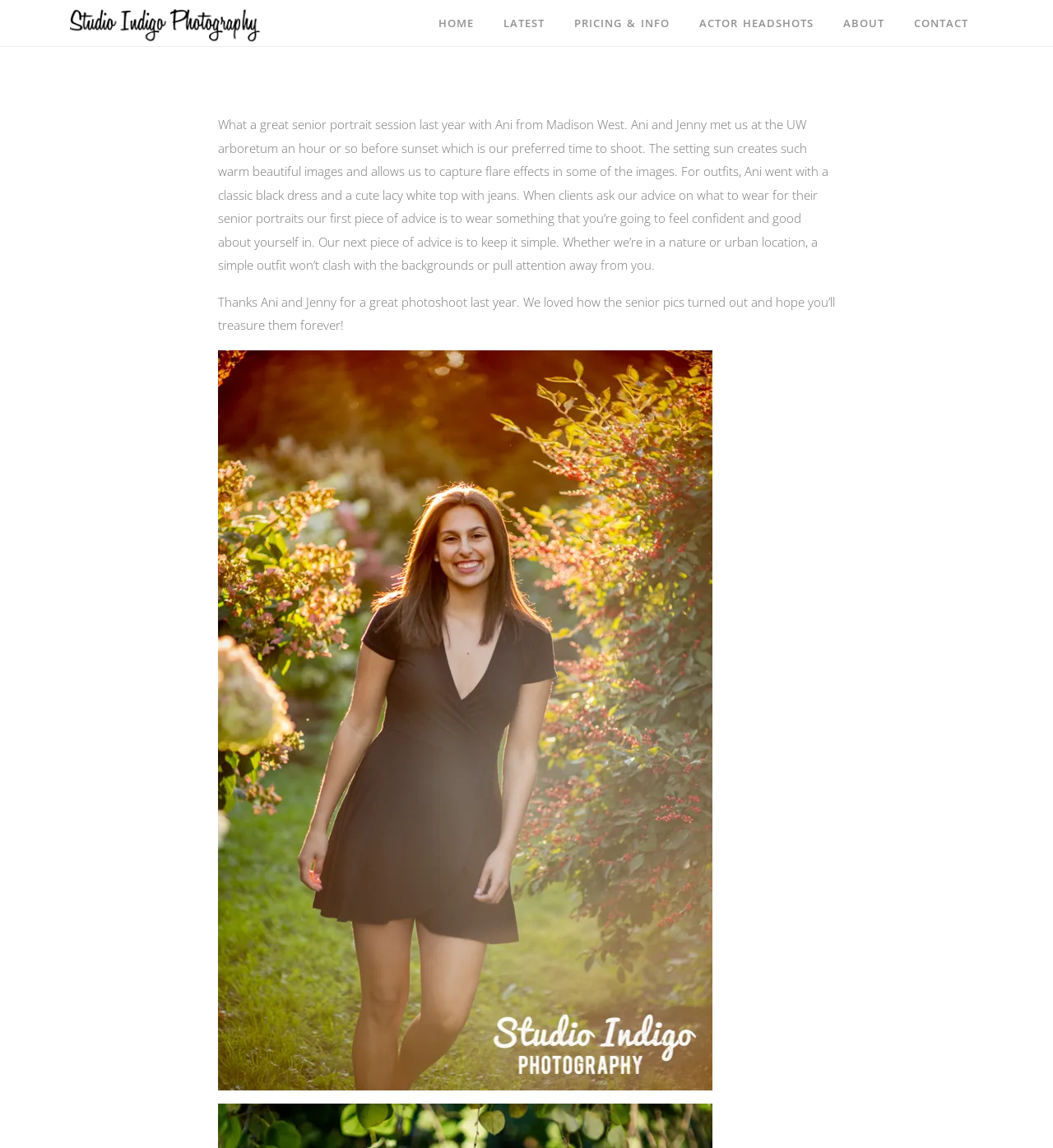Provide a comprehensive caption for the webpage.

This webpage is about a senior portrait photography session with Ani from Madison West high school. At the top left, there is a link to "Studio Indigo Senior Portrait Photography" accompanied by an image with the same name. 

To the right of this link, there are six navigation links: "HOME", "LATEST", "PRICING & INFO", "ACTOR HEADSHOTS", "ABOUT", and "CONTACT", which are evenly spaced and aligned horizontally.

Below these navigation links, there is a block of text that describes the senior portrait session with Ani. The text explains that the session took place at the UW arboretum an hour before sunset, which is the preferred time to shoot due to the warm and beautiful images it creates. It also provides advice on what to wear for senior portraits, emphasizing the importance of feeling confident and keeping the outfit simple.

Below this block of text, there is another paragraph thanking Ani and Jenny for the photoshoot and expressing hope that they will treasure the senior pictures forever.

Finally, there is a large image that takes up most of the bottom half of the page. The image is a senior portrait of Ani walking through a grove of flowering plants at the UW arboretum. The image is described as having a natural and candid expression, with a soft feel added by the flare from the setting sun.